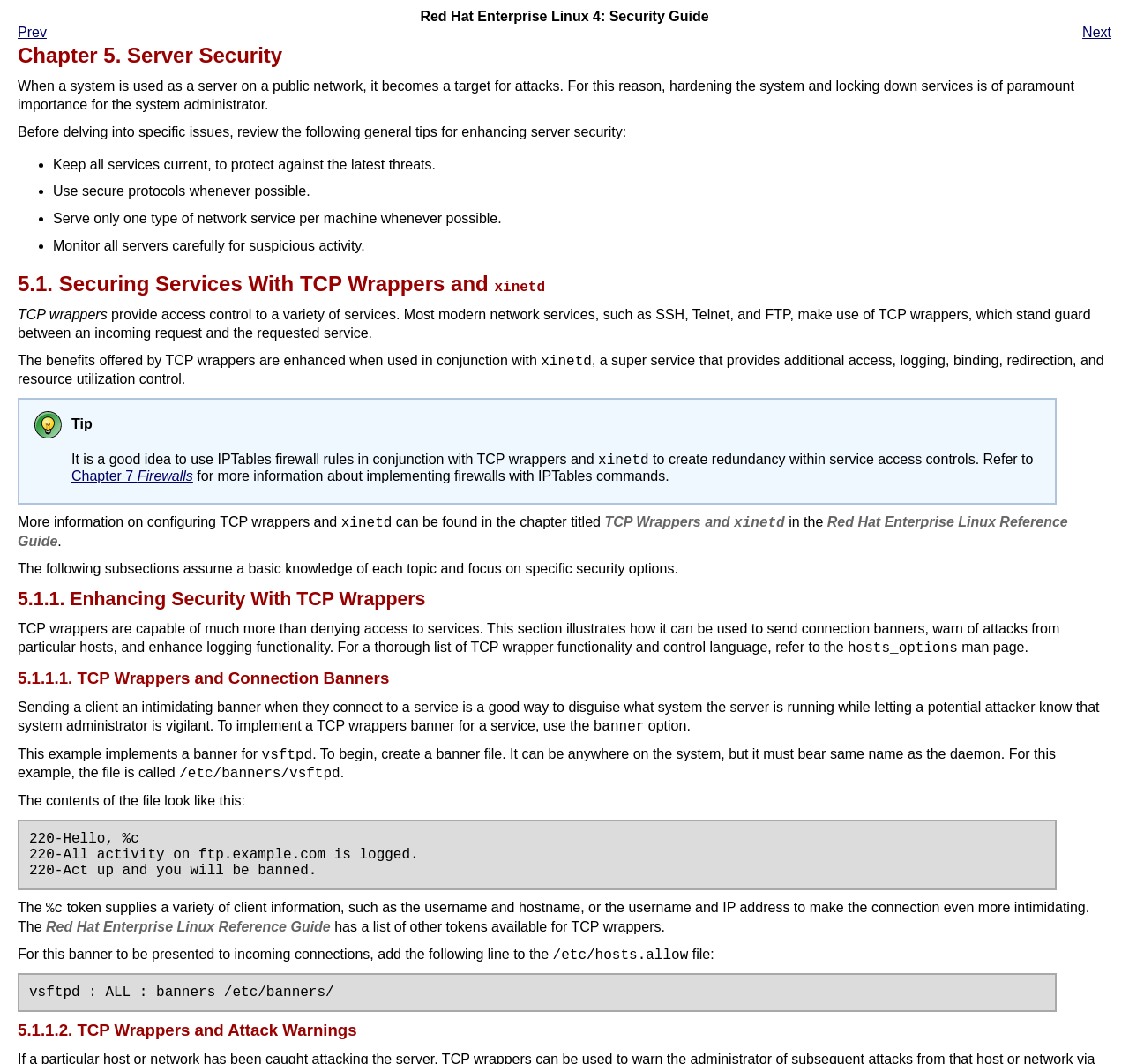What is the name of the file that contains the banner for vsftpd?
Answer the question with a detailed explanation, including all necessary information.

I found the answer by reading the text that describes creating a banner file for vsftpd, and the file is named /etc/banners/vsftpd.